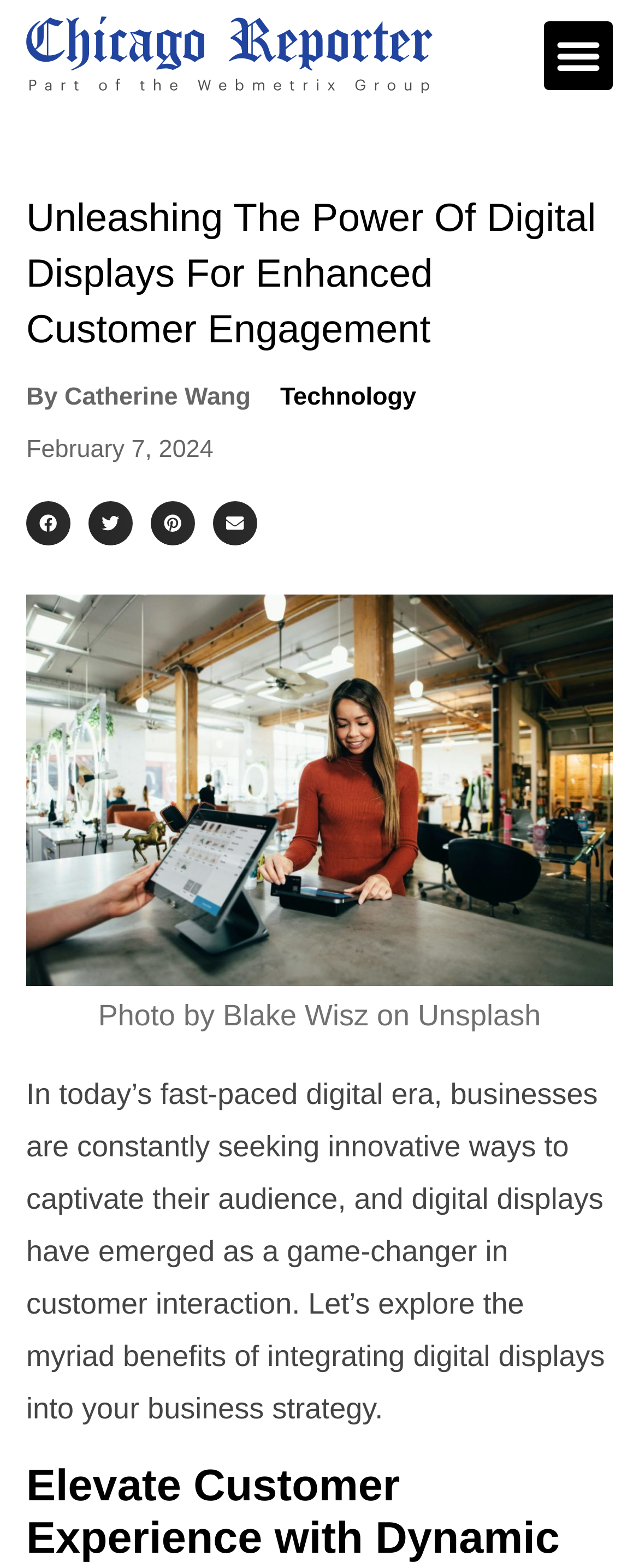Who is the author of the article?
Kindly offer a comprehensive and detailed response to the question.

The author of the article can be found by looking at the link element with the text 'By Catherine Wang', which is located below the main heading and above the publication date.